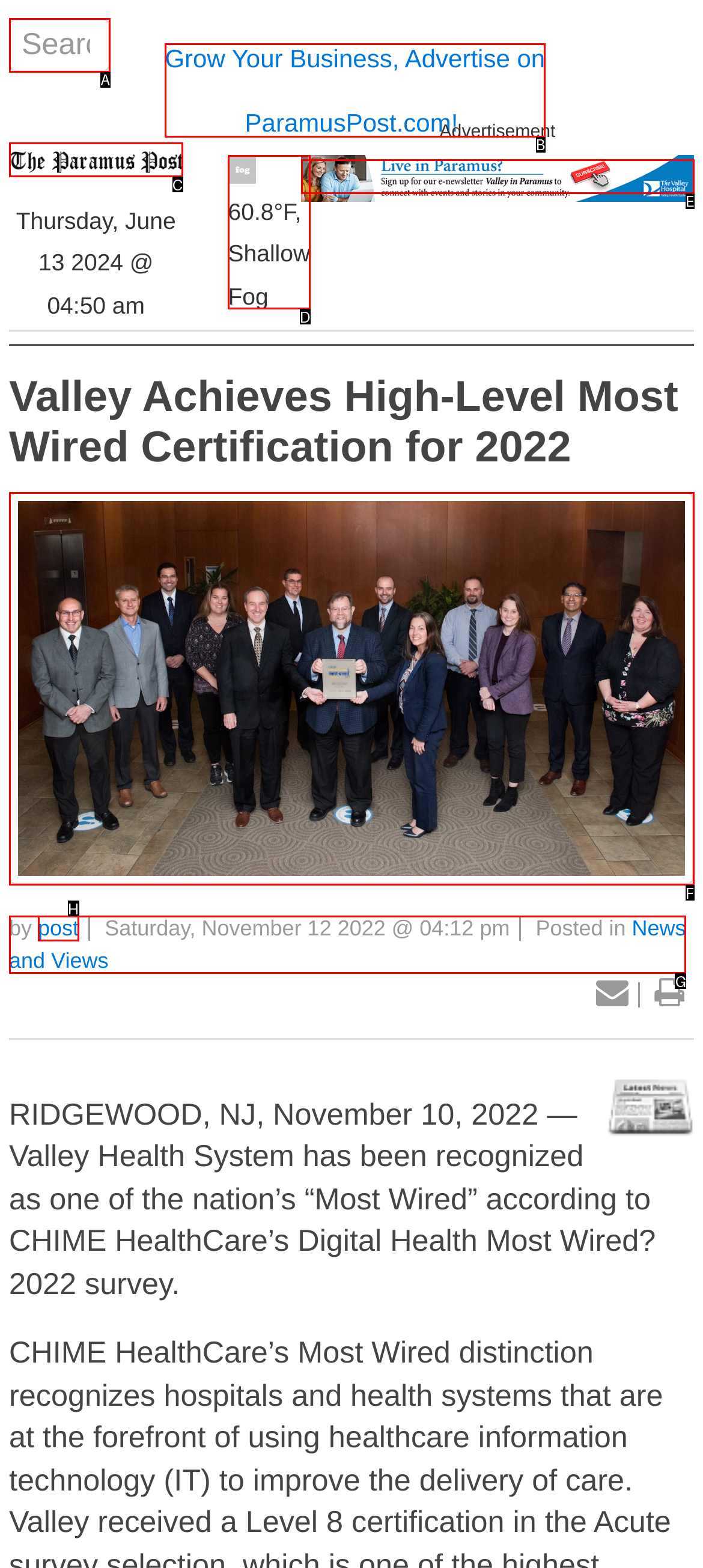Select the correct option from the given choices to perform this task: Visit Paramus Post website. Provide the letter of that option.

C